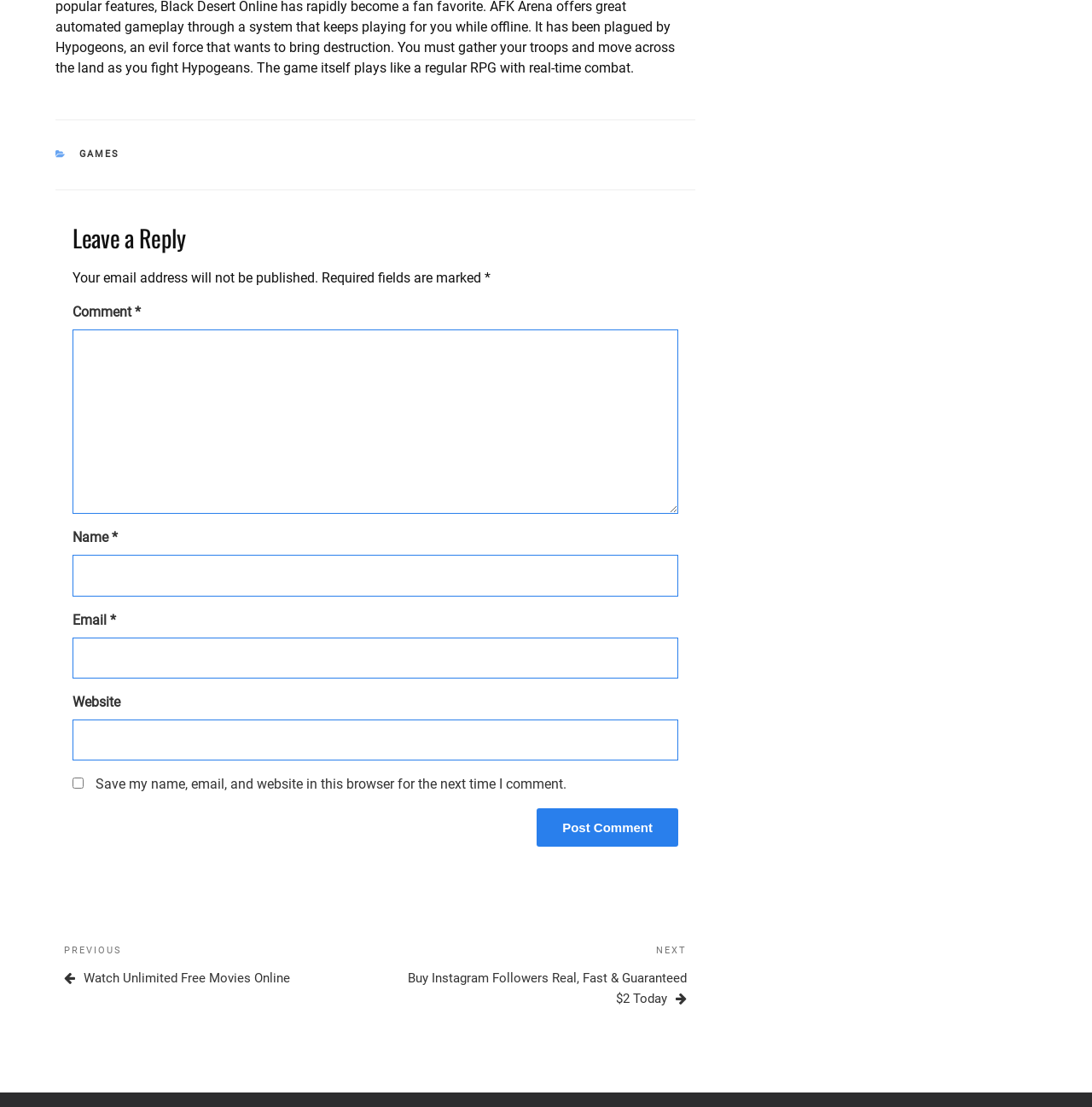Locate the bounding box coordinates of the clickable element to fulfill the following instruction: "Click the 'Post Comment' button". Provide the coordinates as four float numbers between 0 and 1 in the format [left, top, right, bottom].

[0.492, 0.73, 0.621, 0.765]